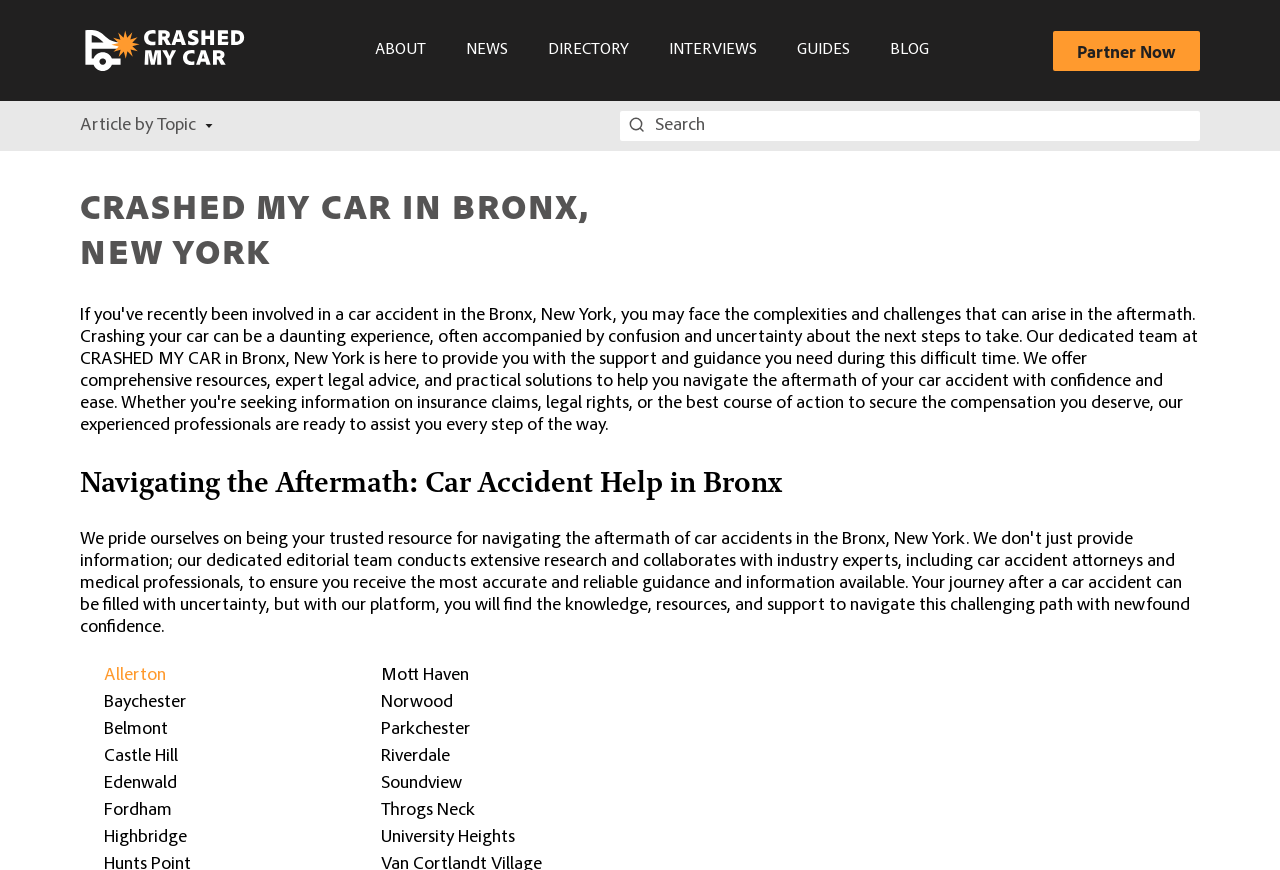Determine the bounding box coordinates of the clickable region to follow the instruction: "Read the article about navigating car accident aftermath".

[0.062, 0.502, 0.938, 0.608]